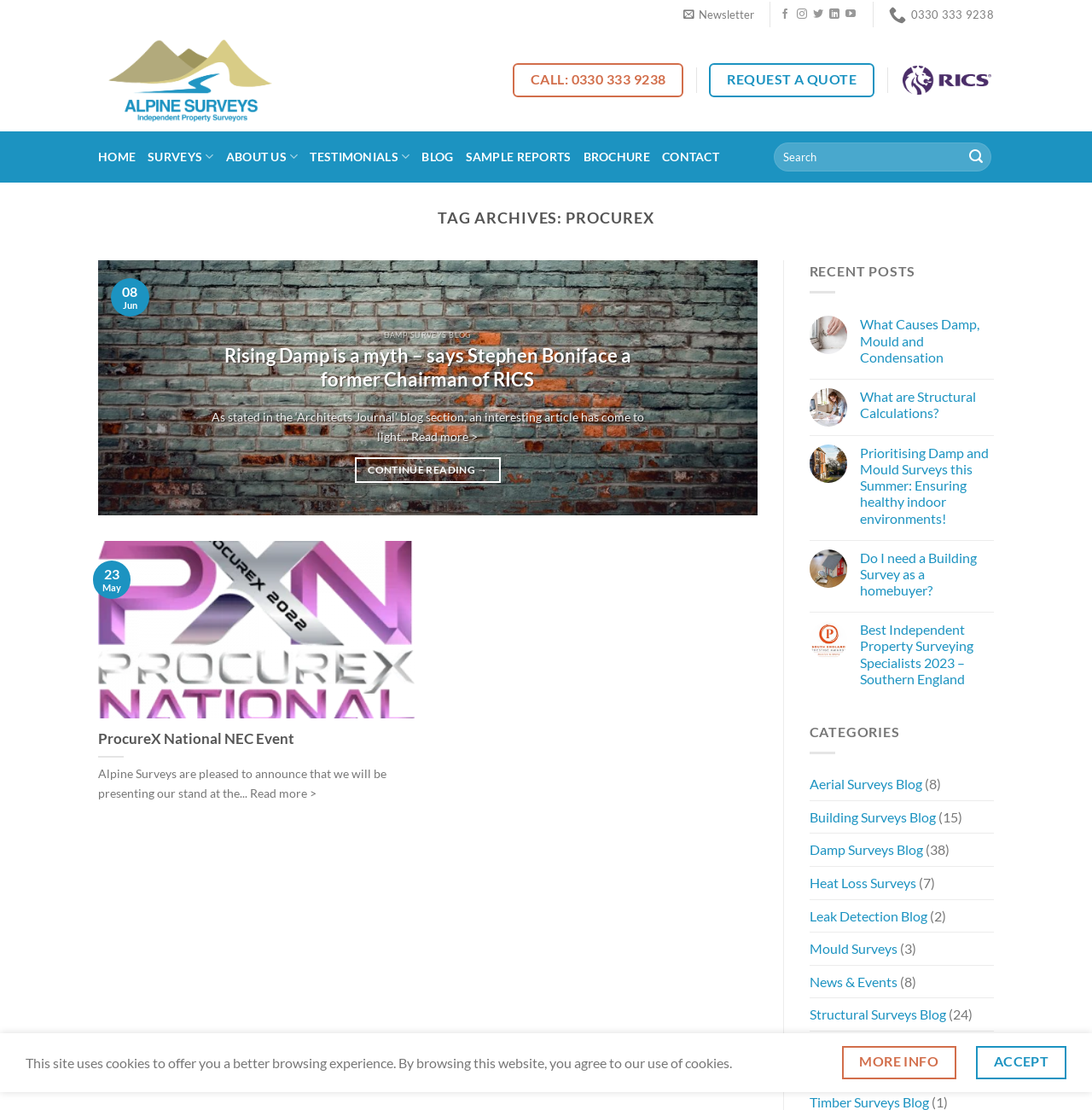Give a full account of the webpage's elements and their arrangement.

The webpage is about Alpine Property Group Ltd, specifically showcasing their procurex archives. At the top, there is a navigation menu with links to various sections, including HOME, SURVEYS, ABOUT US, TESTIMONIALS, BLOG, SAMPLE REPORTS, BROCHURE, and CONTACT. Below the navigation menu, there is a search bar with a submit button.

The main content area is divided into two sections. On the left, there are several blog posts with titles, images, and short descriptions. Each post has a "CONTINUE READING" link and a date indicator. The posts are arranged in a vertical list, with the most recent one at the top.

On the right, there is a sidebar with various links and sections. At the top, there are social media links to follow Alpine Property Group Ltd on Facebook, Instagram, Twitter, LinkedIn, and YouTube. Below that, there is a phone number and a "REQUEST A QUOTE" button. Further down, there is a section with recent posts, categorized by topic, such as Aerial Surveys, Building Surveys, and Damp Surveys. Each category has a link and a number in parentheses, indicating the number of posts in that category.

At the very bottom of the page, there is a cookie policy notice with a "MORE INFO" link. There is also a "Go to top" link that allows users to quickly scroll back to the top of the page.